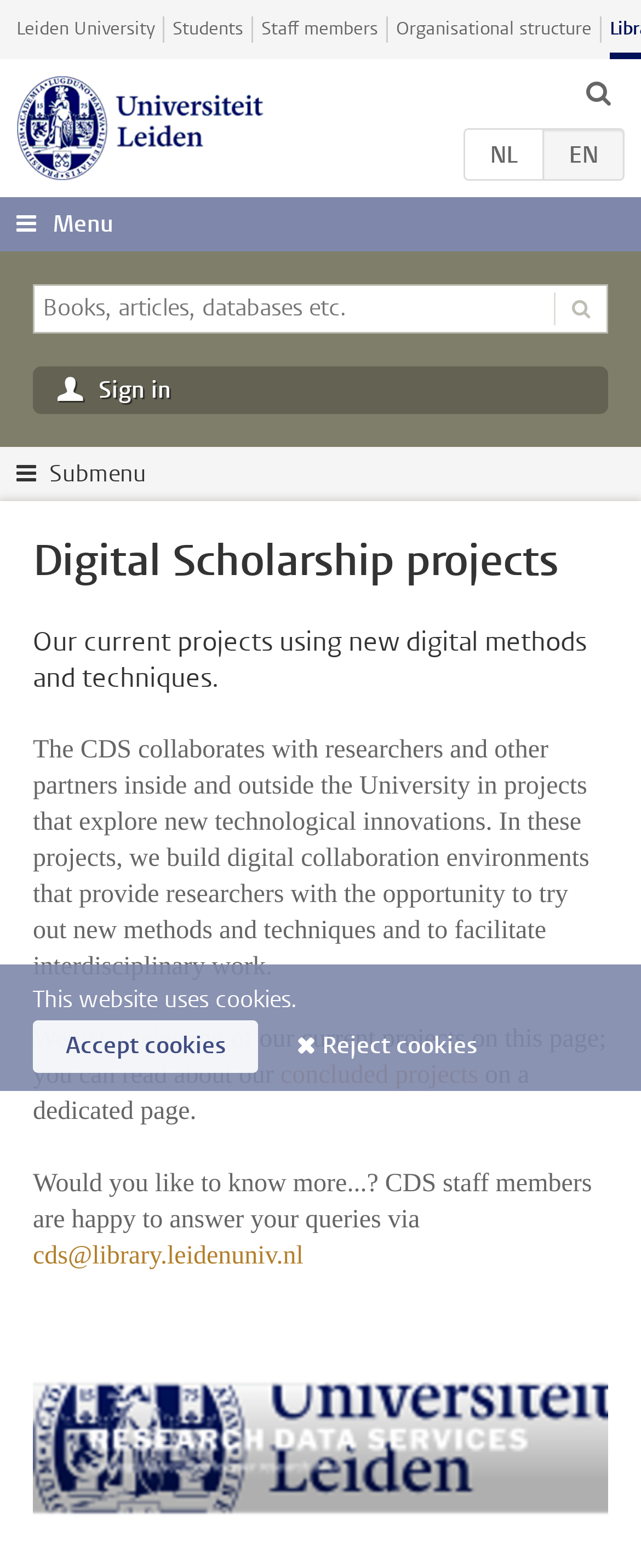What is the language of the webpage?
Carefully analyze the image and provide a thorough answer to the question.

The language of the webpage can be determined by the presence of links with the text 'NL' and 'EN', which are abbreviations for Nederlands (Dutch) and English, respectively. Additionally, there are buttons with the text 'Nederlands' and 'English', which further confirm the availability of these languages.